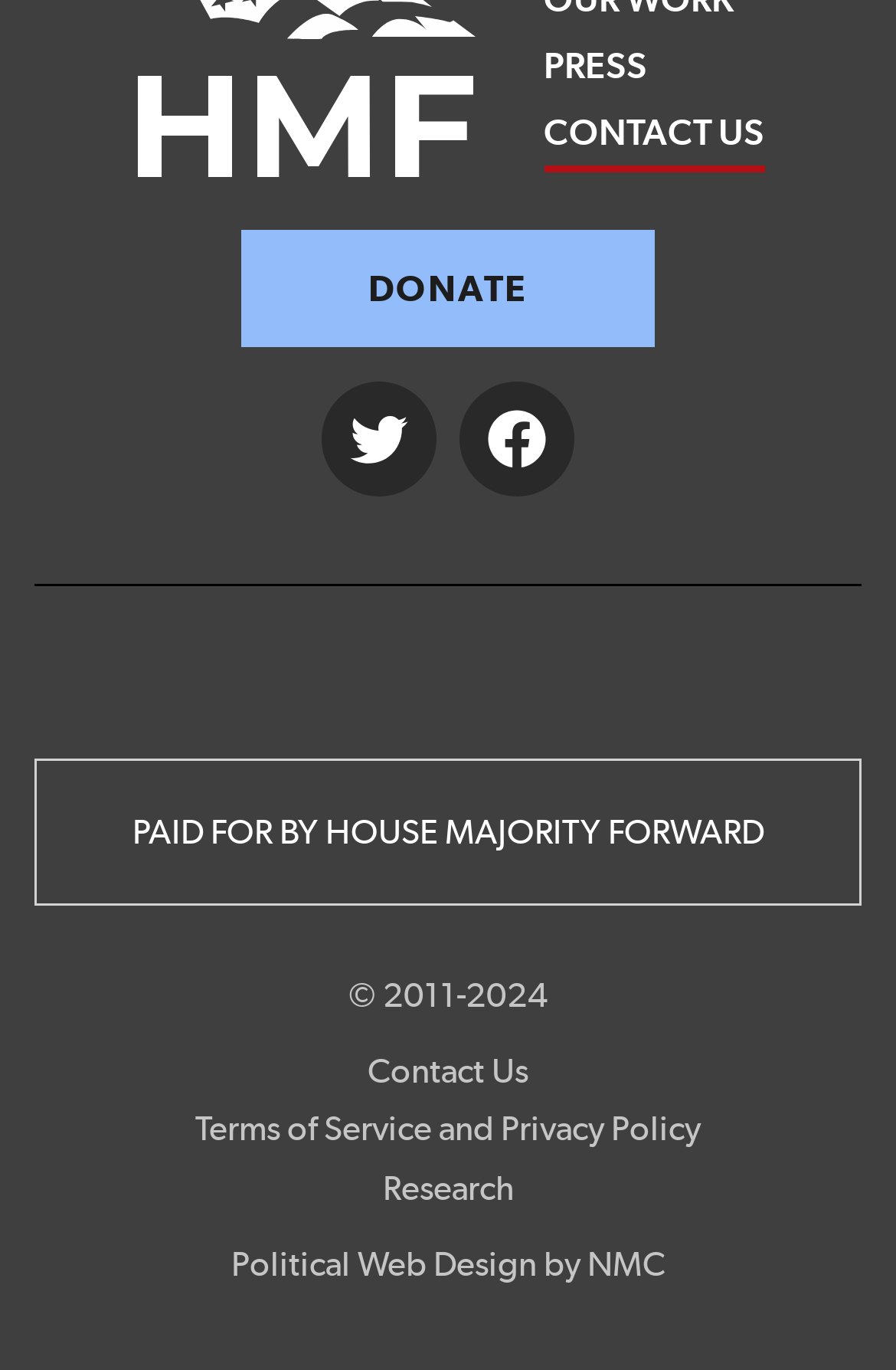Locate the UI element described by Press and provide its bounding box coordinates. Use the format (top-left x, top-left y, bottom-right x, bottom-right y) with all values as floating point numbers between 0 and 1.

[0.606, 0.027, 0.722, 0.076]